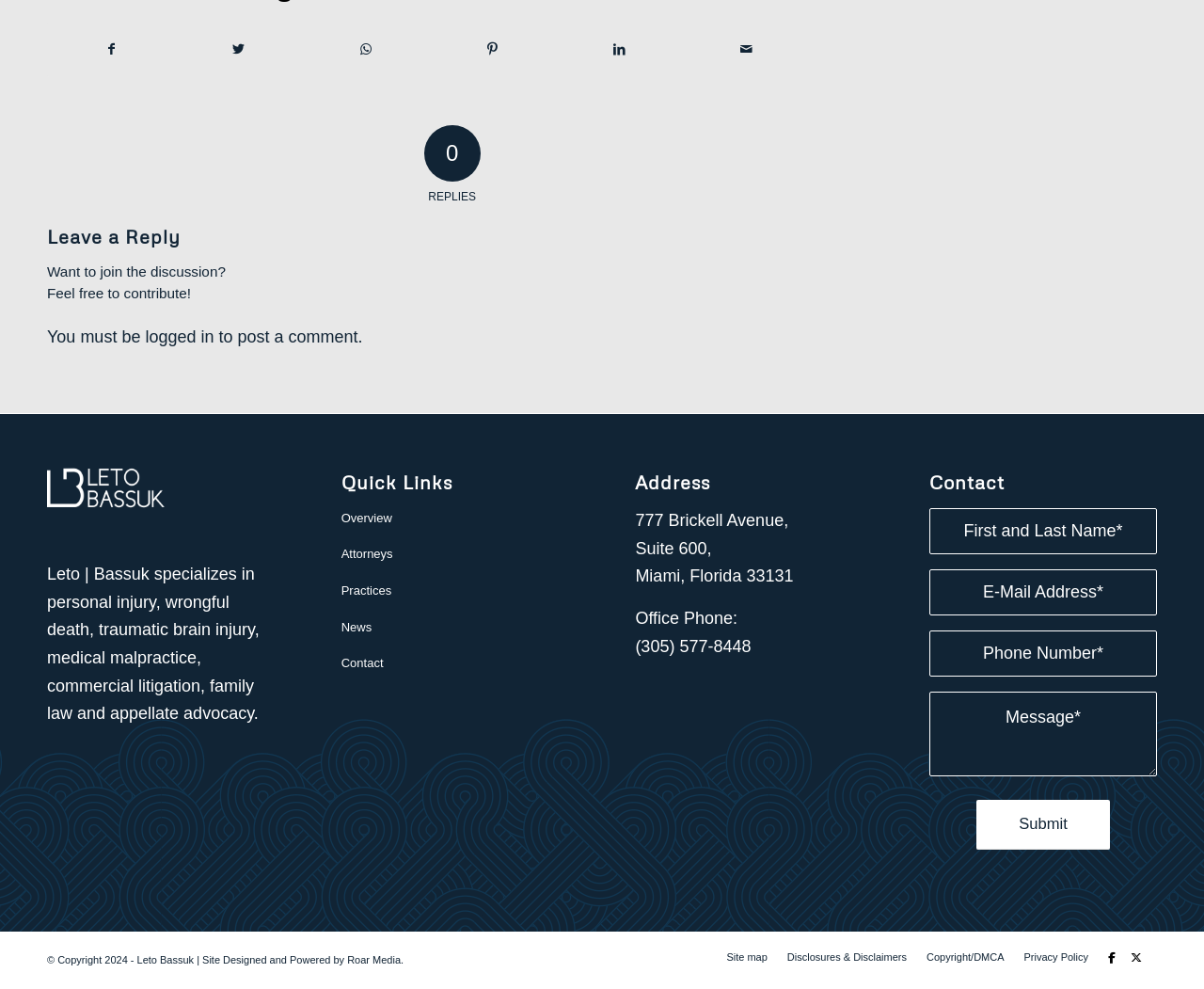Please provide a one-word or phrase answer to the question: 
What are the social media platforms available for sharing?

Facebook, Twitter, WhatsApp, Pinterest, LinkedIn